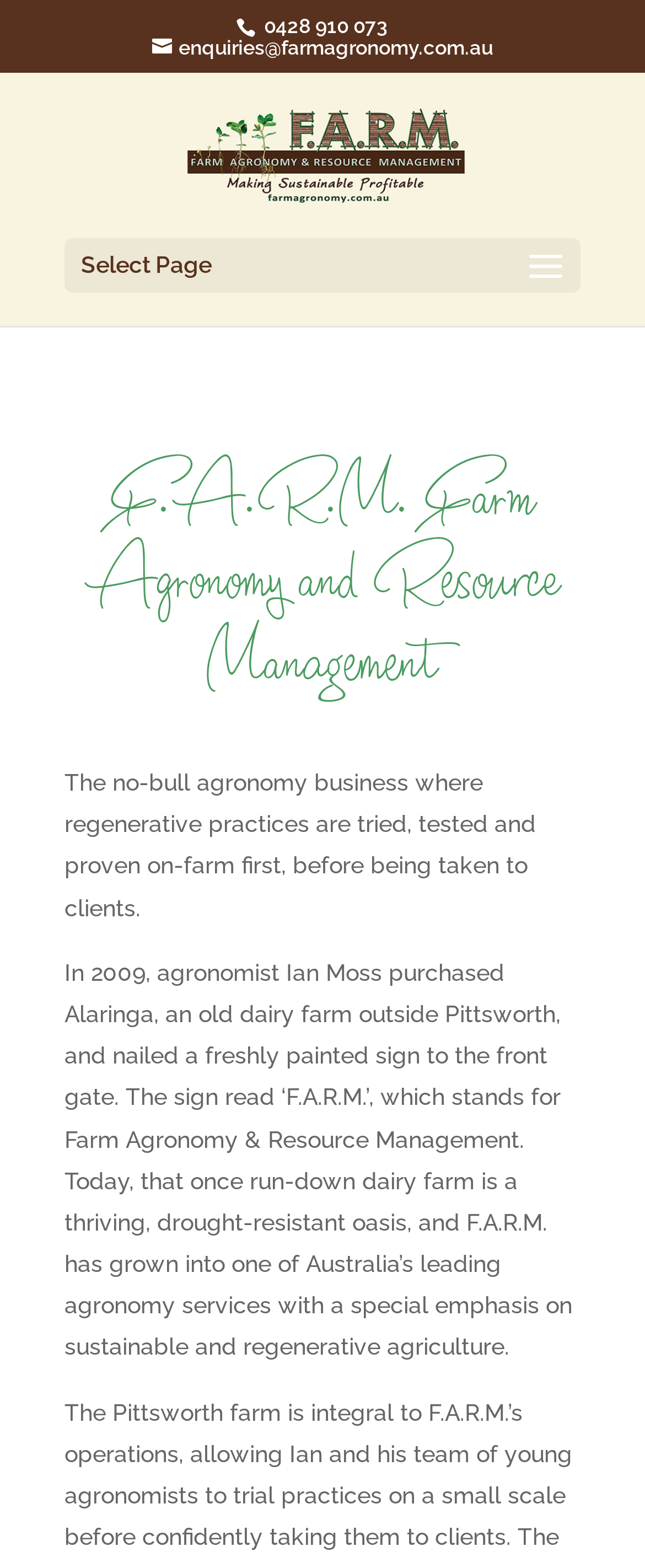Please provide the main heading of the webpage content.

F.A.R.M. Farm Agronomy and Resource Management